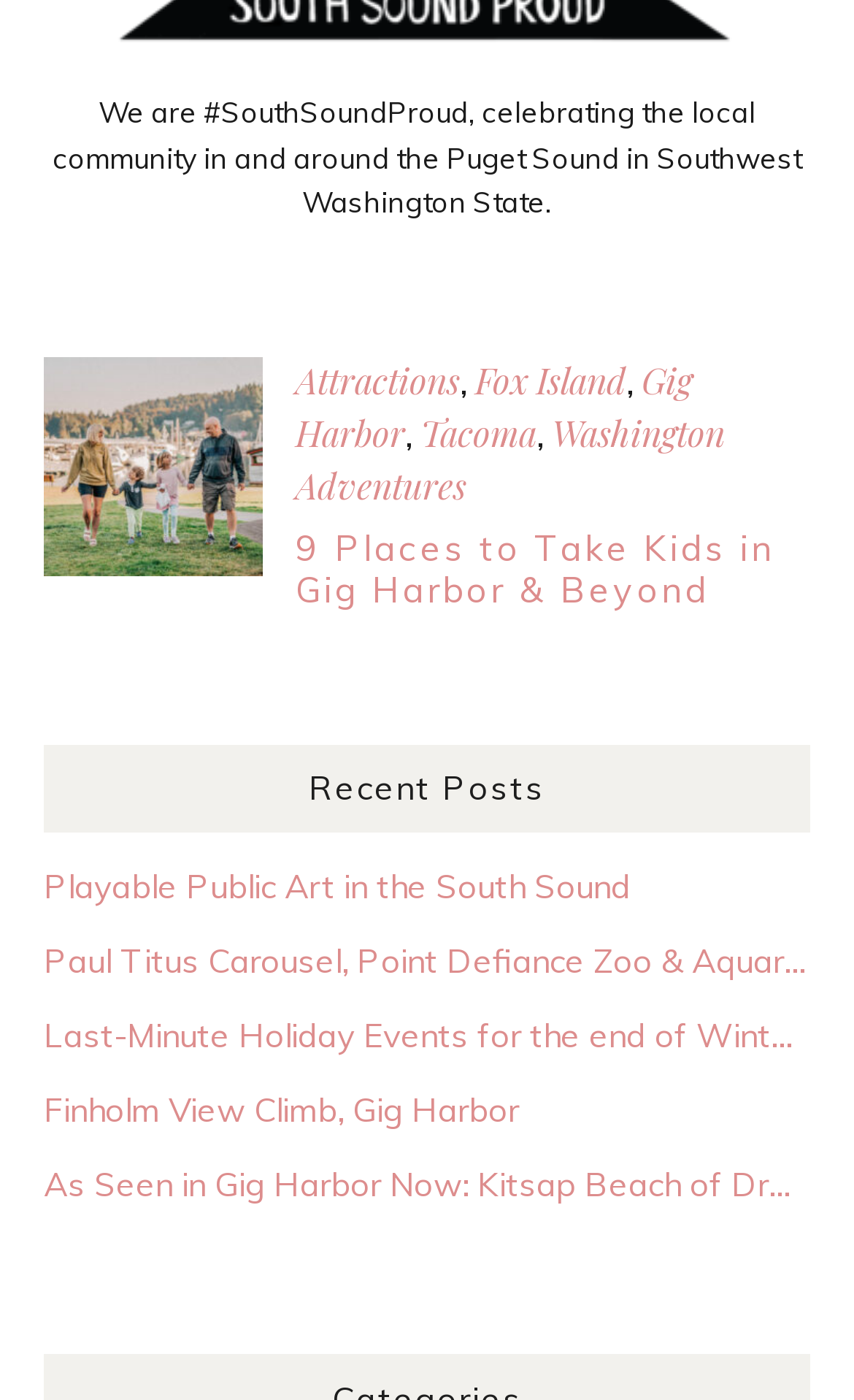Locate the bounding box coordinates of the clickable area to execute the instruction: "Click on Attractions". Provide the coordinates as four float numbers between 0 and 1, represented as [left, top, right, bottom].

[0.346, 0.255, 0.538, 0.288]